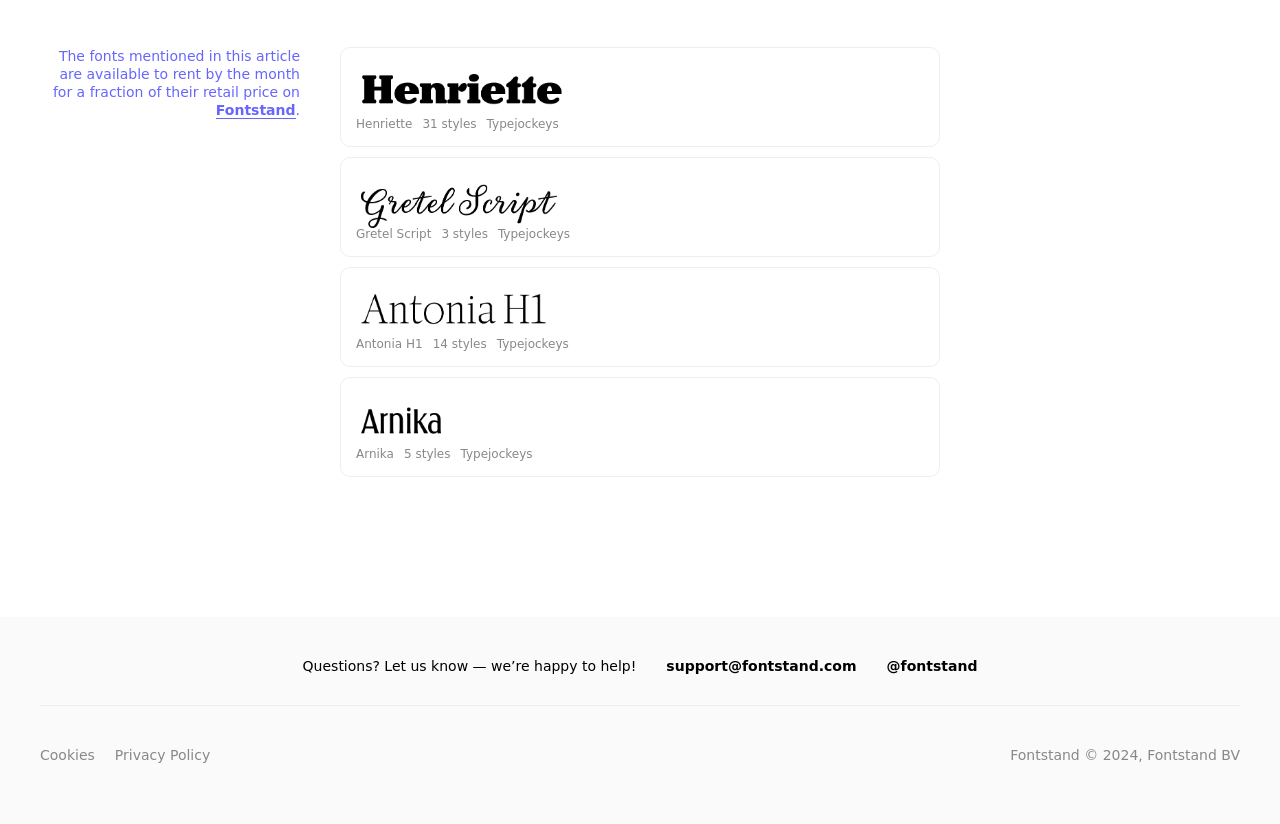How many styles does Gretel Script have?
Analyze the image and deliver a detailed answer to the question.

I found a StaticText element '3 styles' associated with the heading 'Gretel Script on Fontstand', which indicates that Gretel Script has 3 styles.